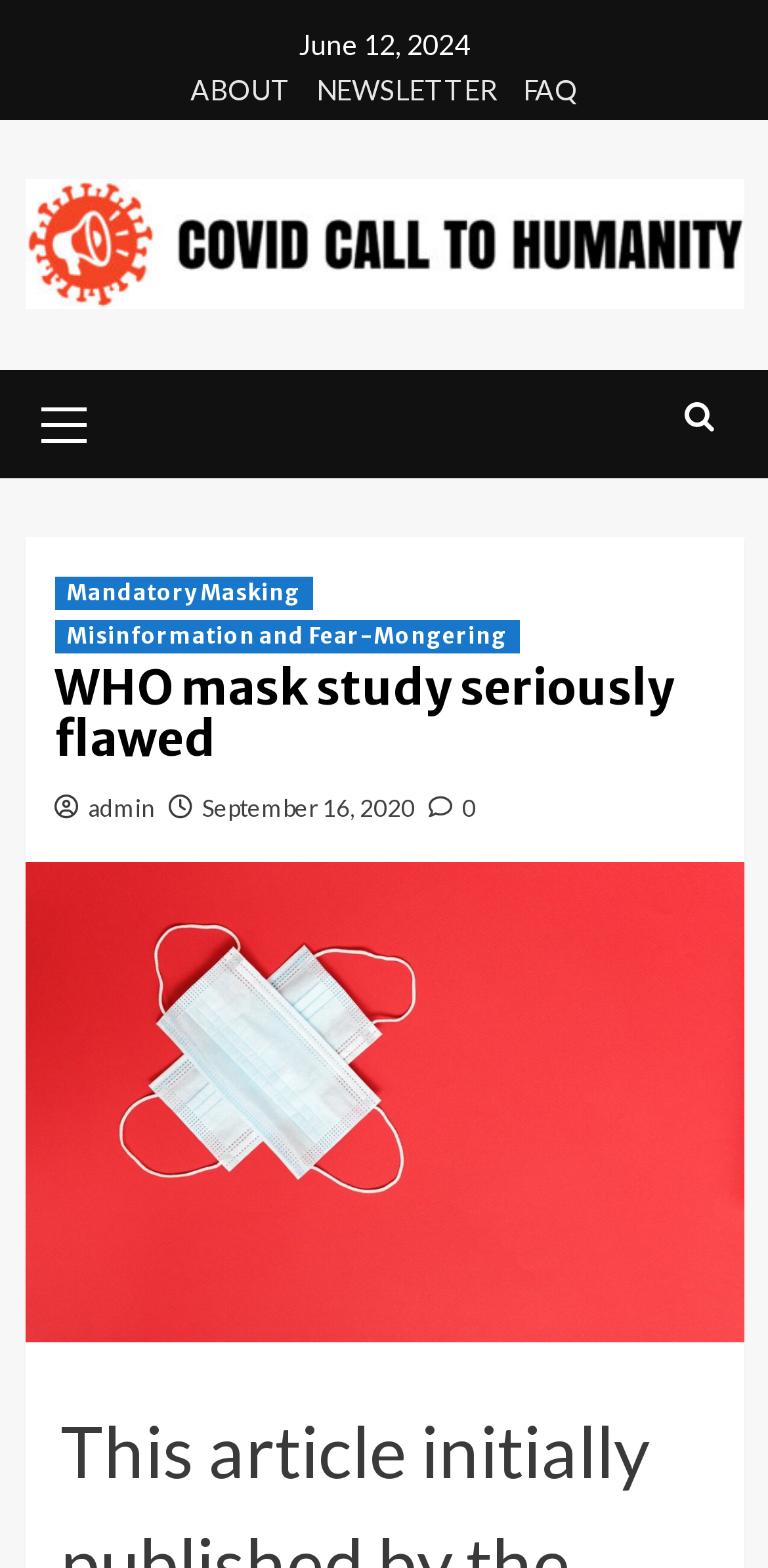Answer the following in one word or a short phrase: 
What is the name of the website?

Covid Call To Humanity